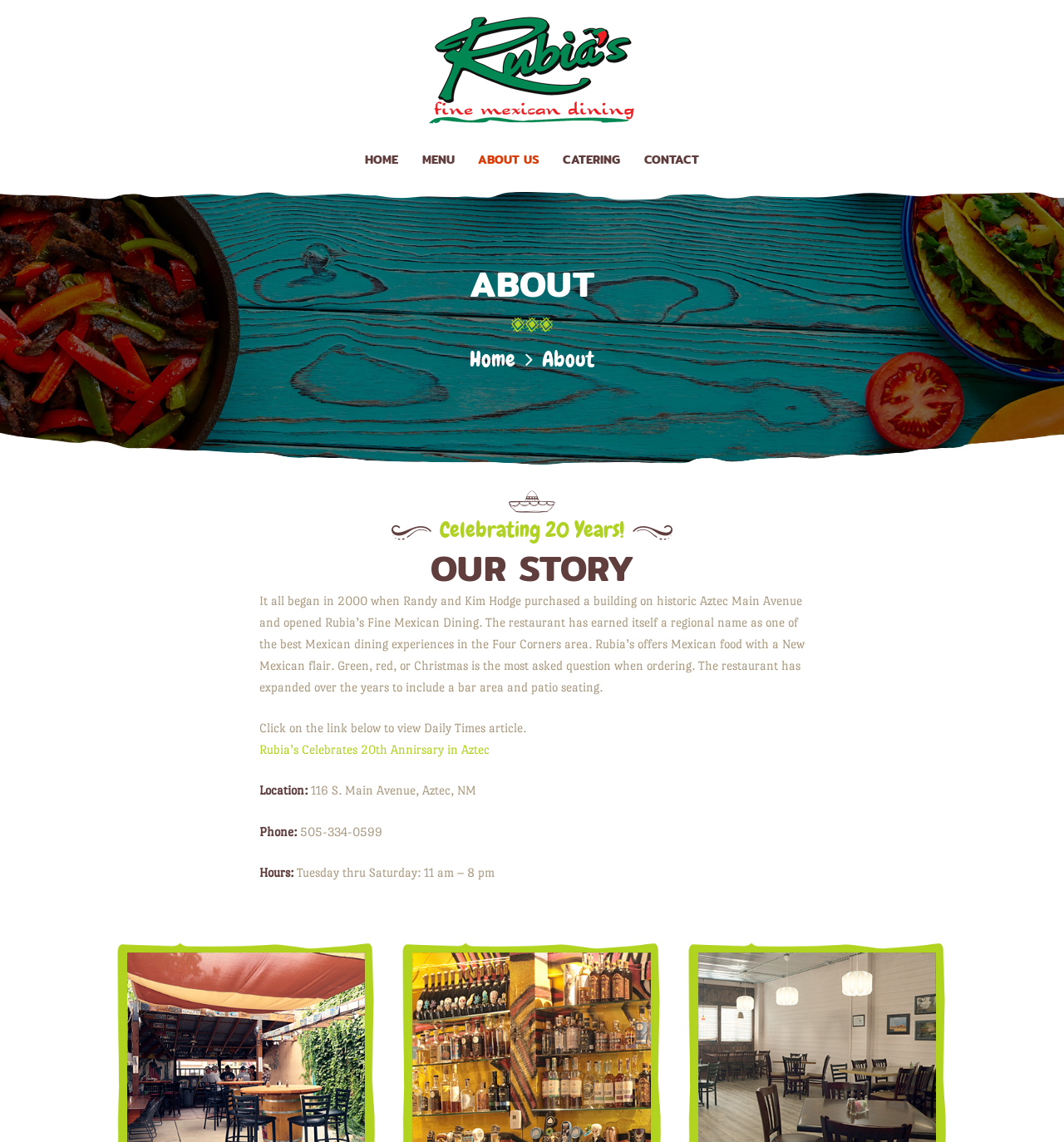Find the bounding box coordinates of the clickable region needed to perform the following instruction: "Read about OUR STORY". The coordinates should be provided as four float numbers between 0 and 1, i.e., [left, top, right, bottom].

[0.243, 0.48, 0.756, 0.517]